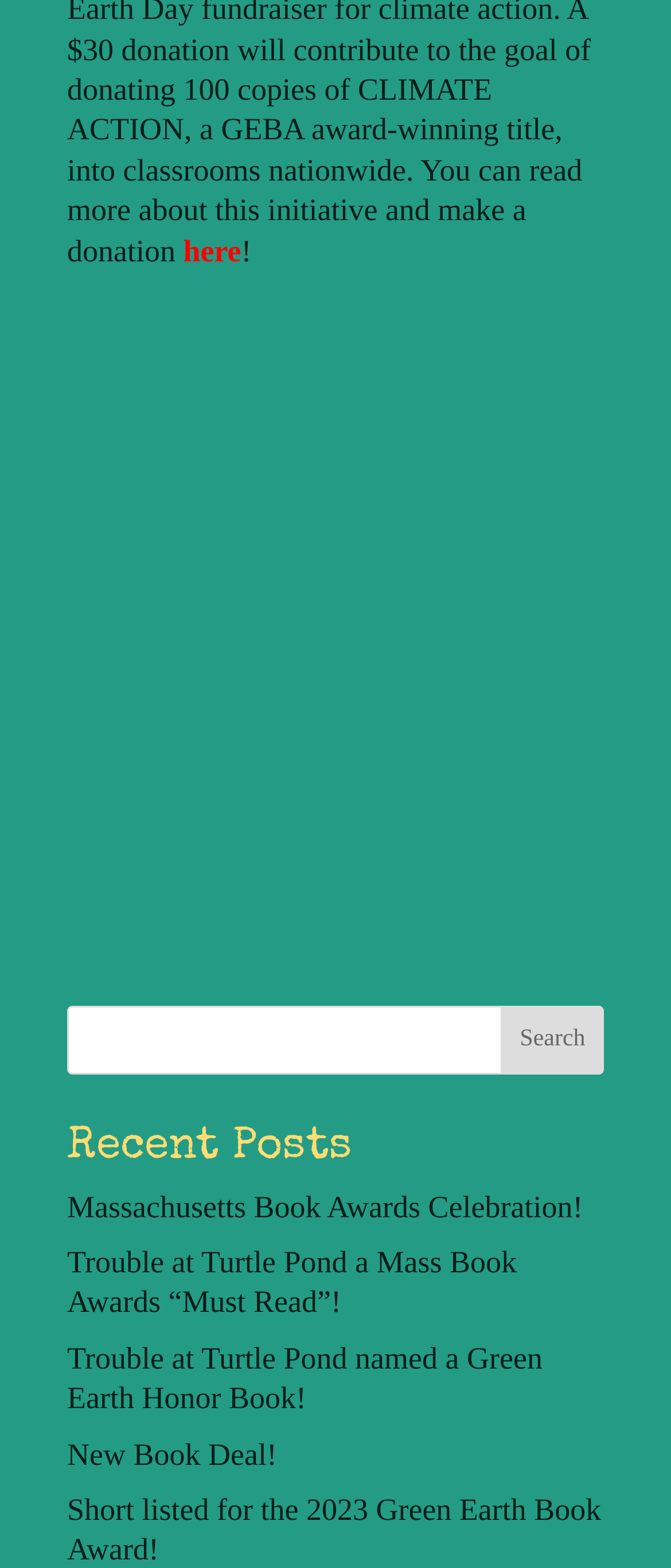Identify the bounding box coordinates for the region to click in order to carry out this instruction: "View Tokushima University Open Access Policy". Provide the coordinates using four float numbers between 0 and 1, formatted as [left, top, right, bottom].

None